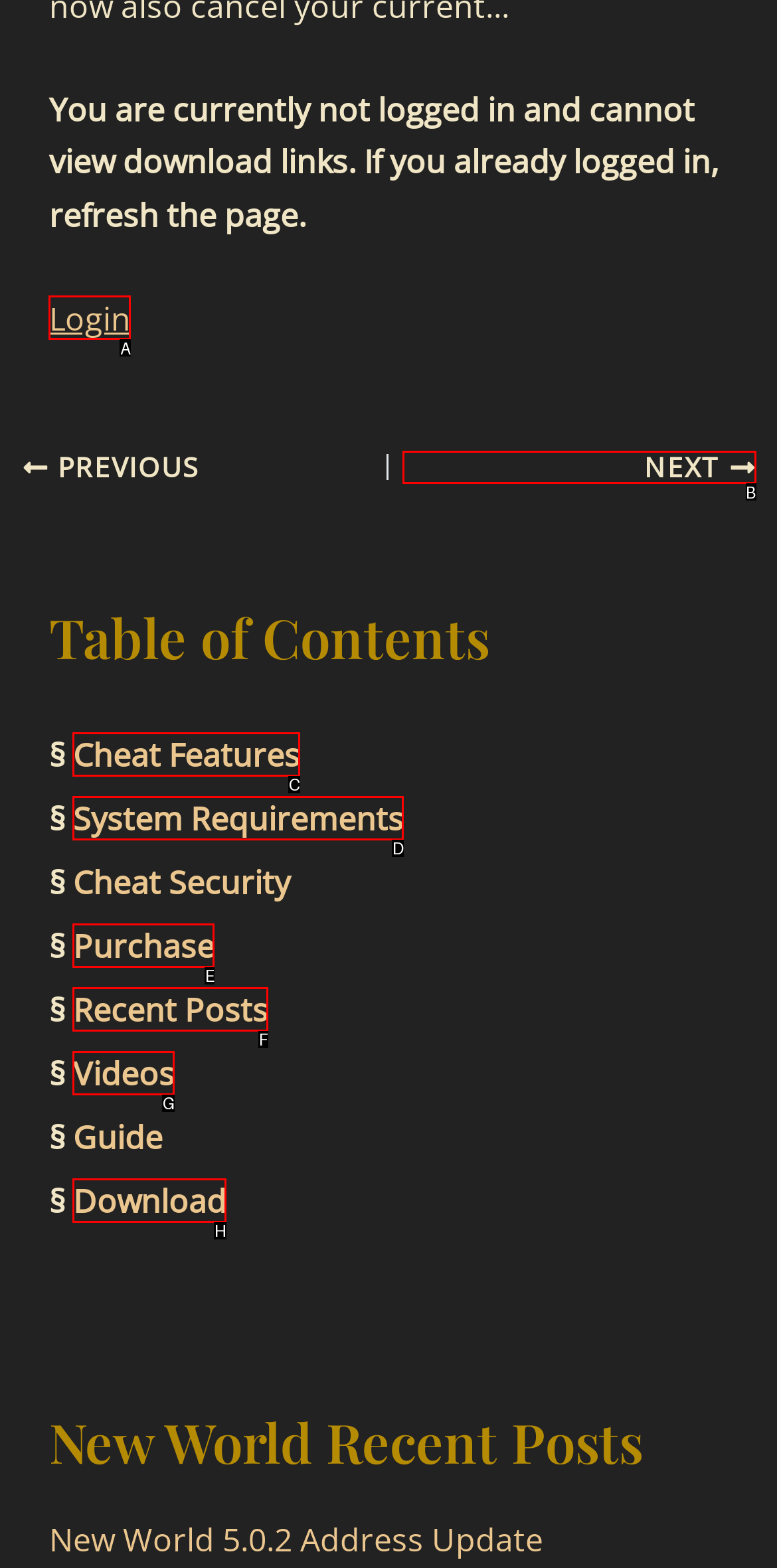Choose the UI element you need to click to carry out the task: view cheat features.
Respond with the corresponding option's letter.

C